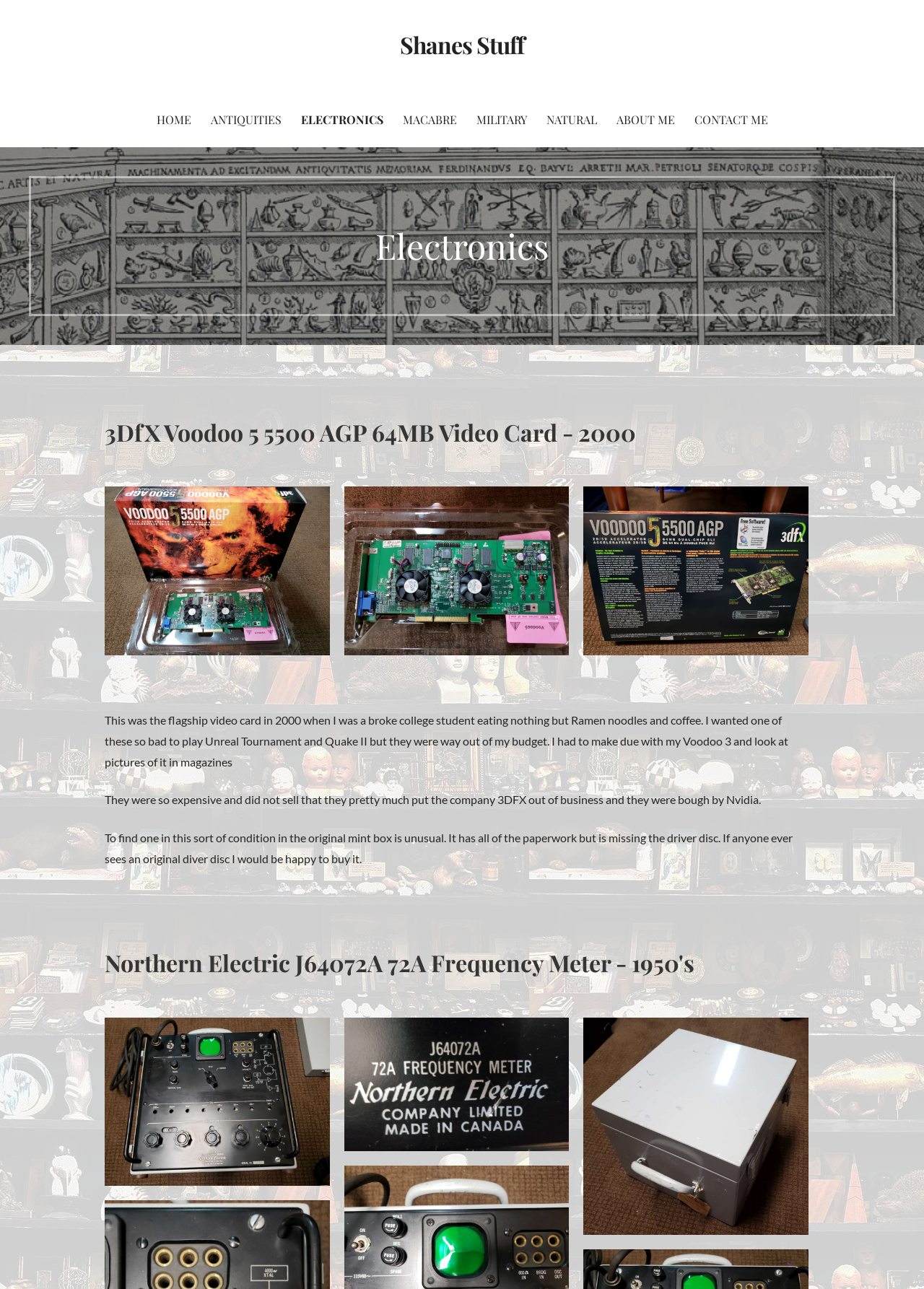Kindly determine the bounding box coordinates of the area that needs to be clicked to fulfill this instruction: "View the '3DfX Voodoo 5 5500 AGP 64MB Video Card - 2000' image".

[0.113, 0.378, 0.357, 0.508]